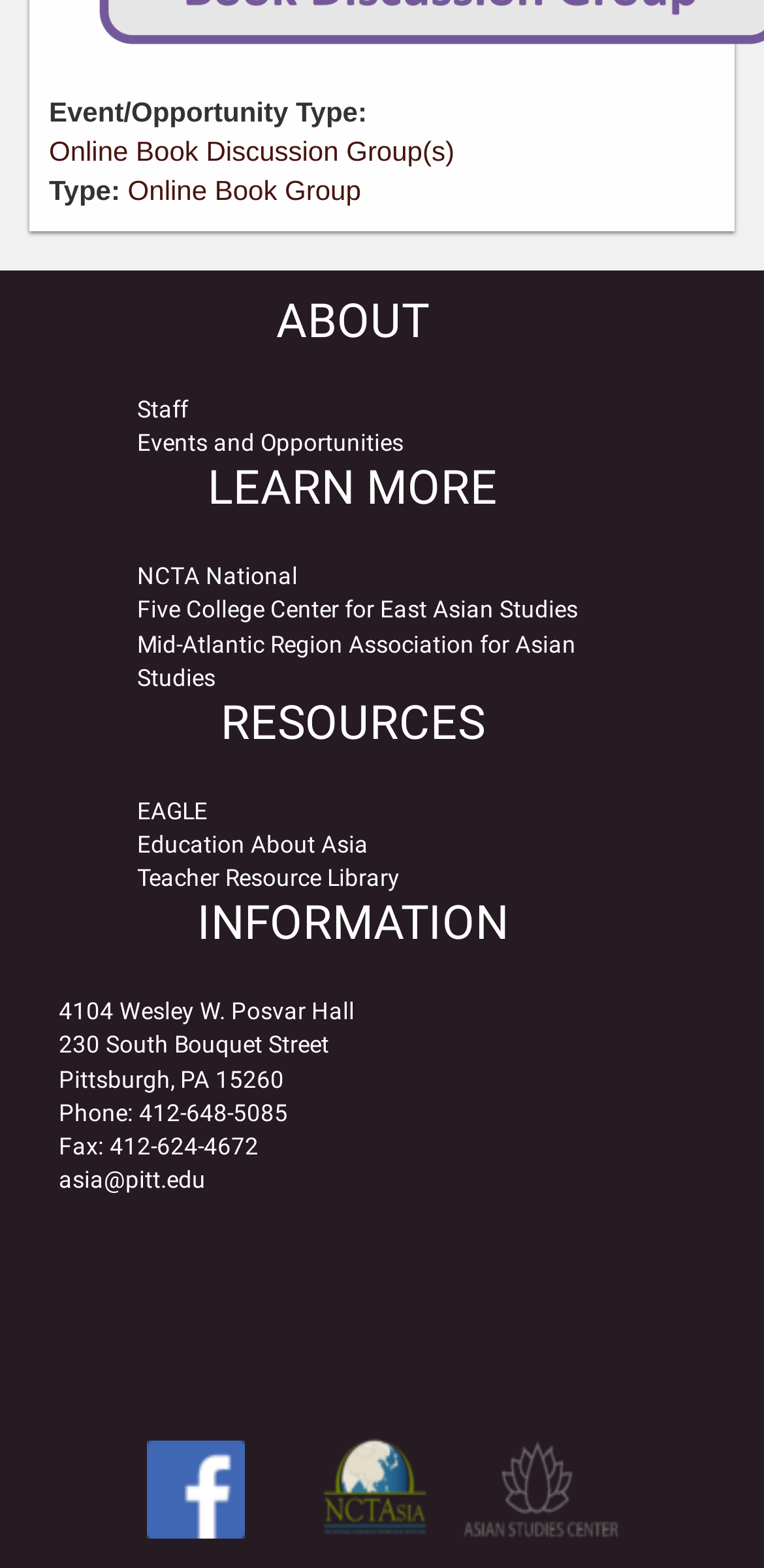What is the email address of the organization?
Respond to the question with a single word or phrase according to the image.

asia@pitt.edu